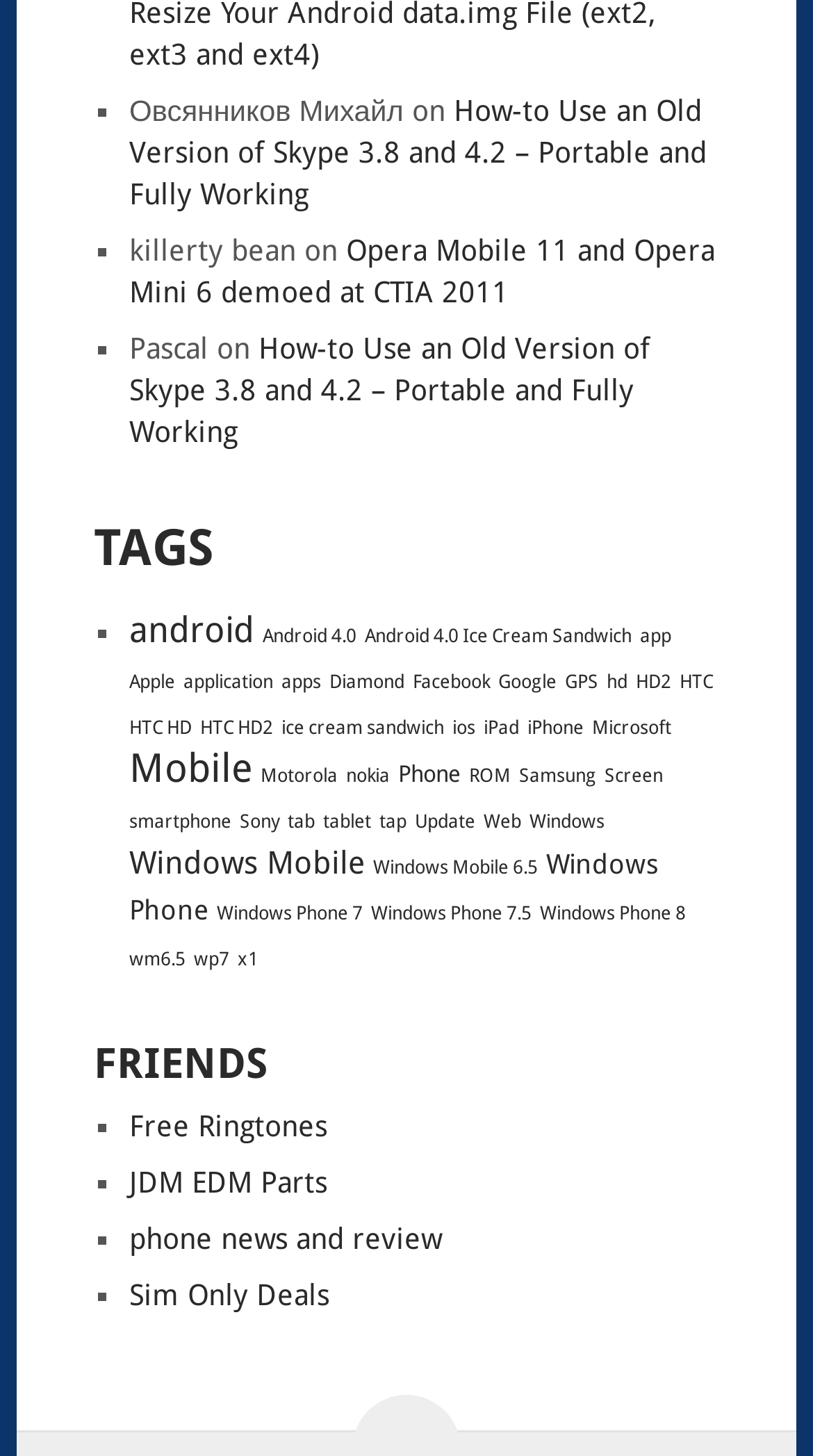Given the webpage screenshot, identify the bounding box of the UI element that matches this description: "phone news and review".

[0.159, 0.84, 0.544, 0.863]